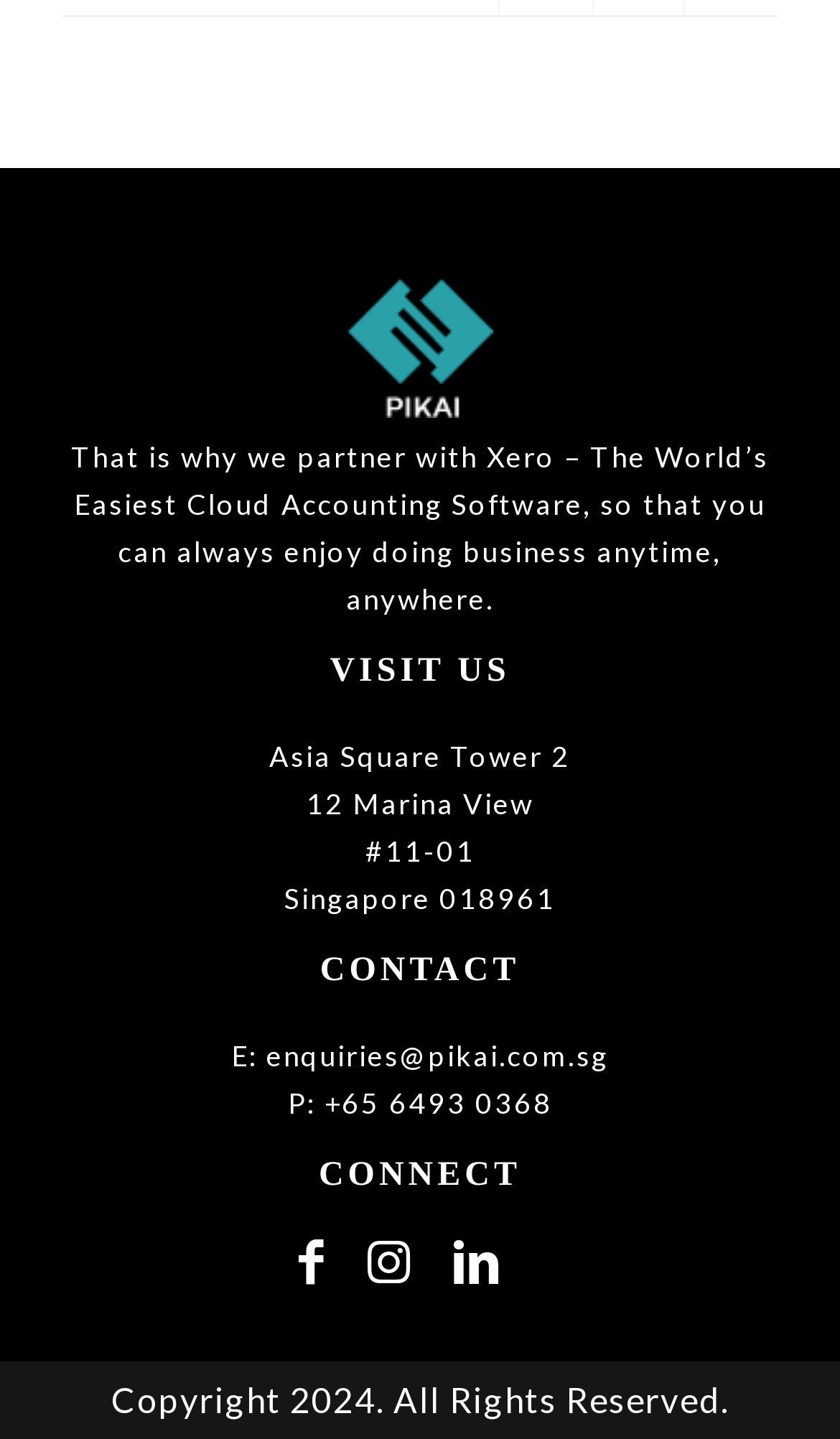What is the phone number for Pikai?
Could you answer the question with a detailed and thorough explanation?

The link element on the webpage under the 'CONTACT' heading provides the phone number for Pikai, which is +65 6493 0368.